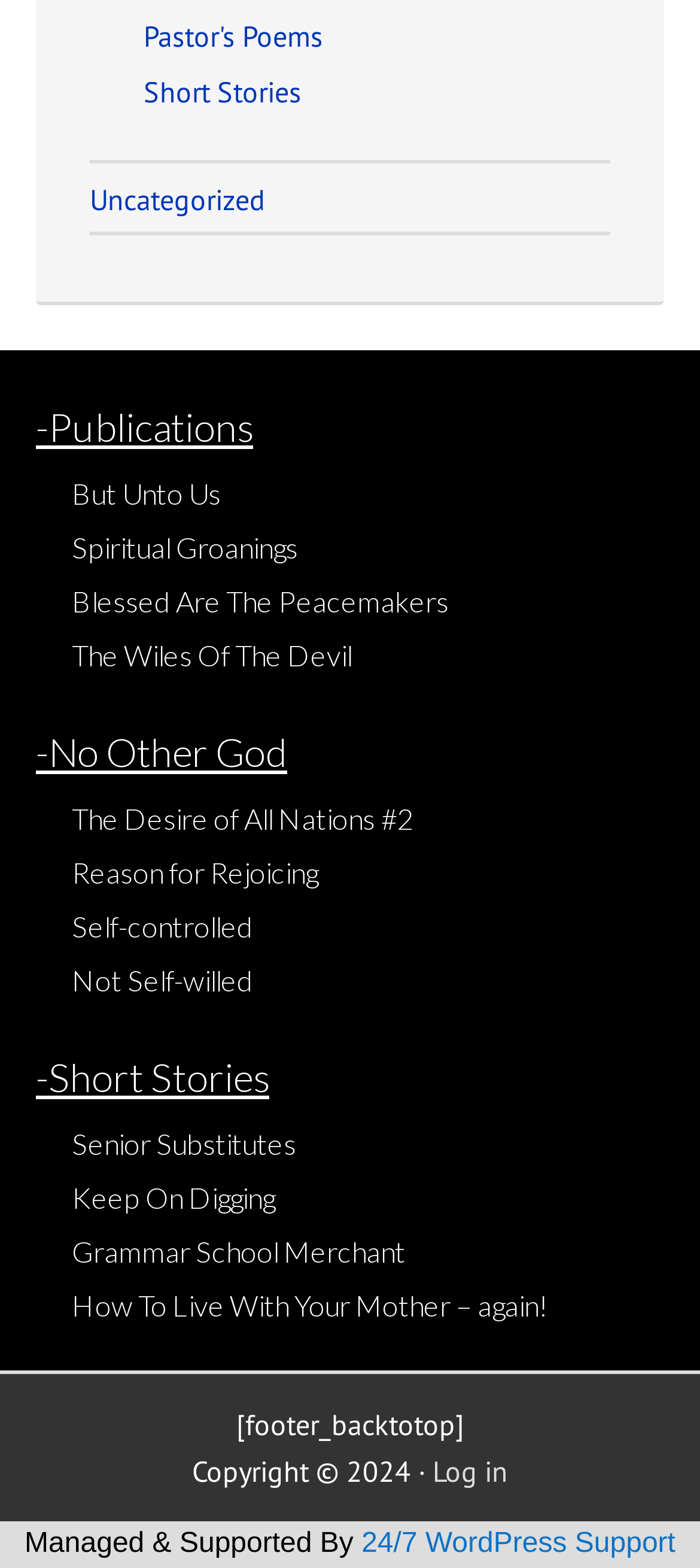What is the category of the article 'But Unto Us'?
Please use the image to deliver a detailed and complete answer.

The article 'But Unto Us' is categorized under 'Publications' because it is listed under the heading '-Publications' and has a similar structure to other articles in the same category.